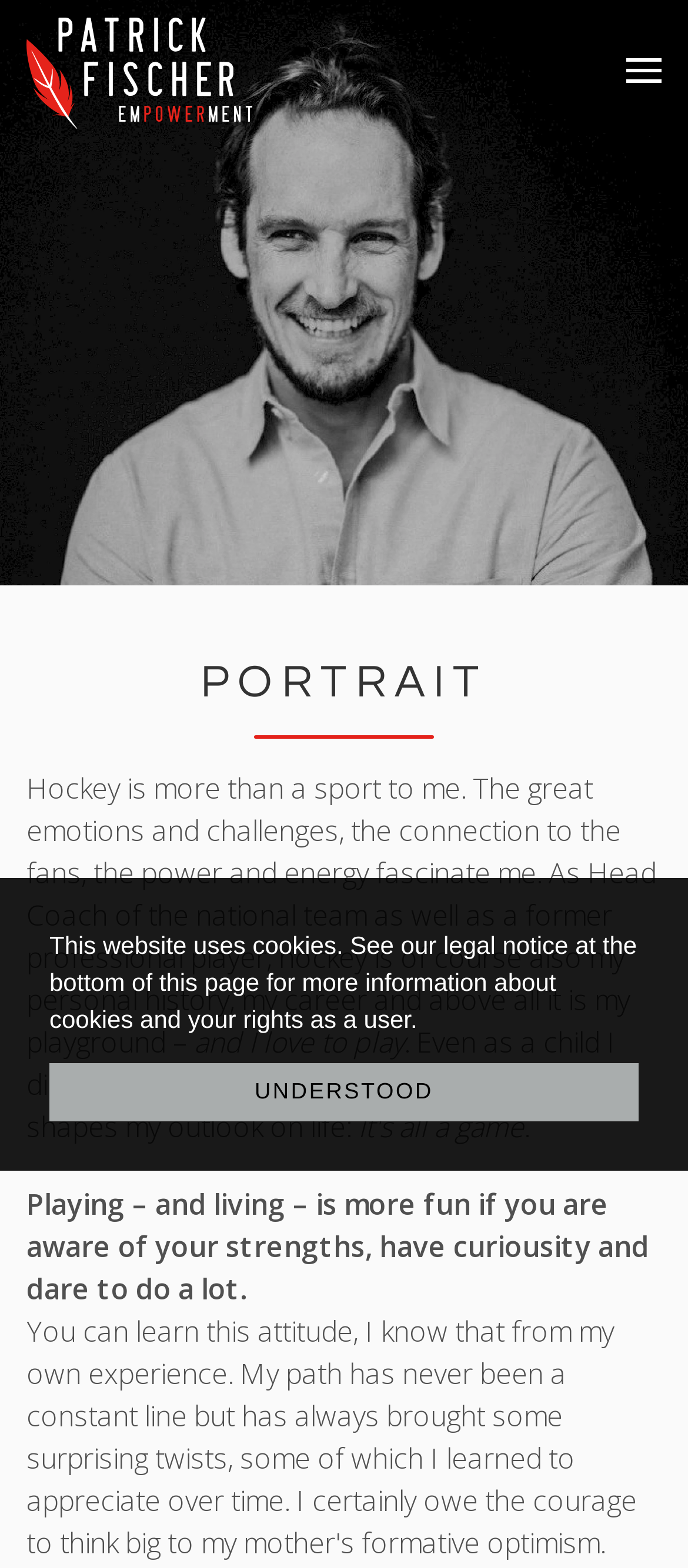What is the shape of the logo at the top of the webpage?
Please use the image to provide a one-word or short phrase answer.

Rectangle